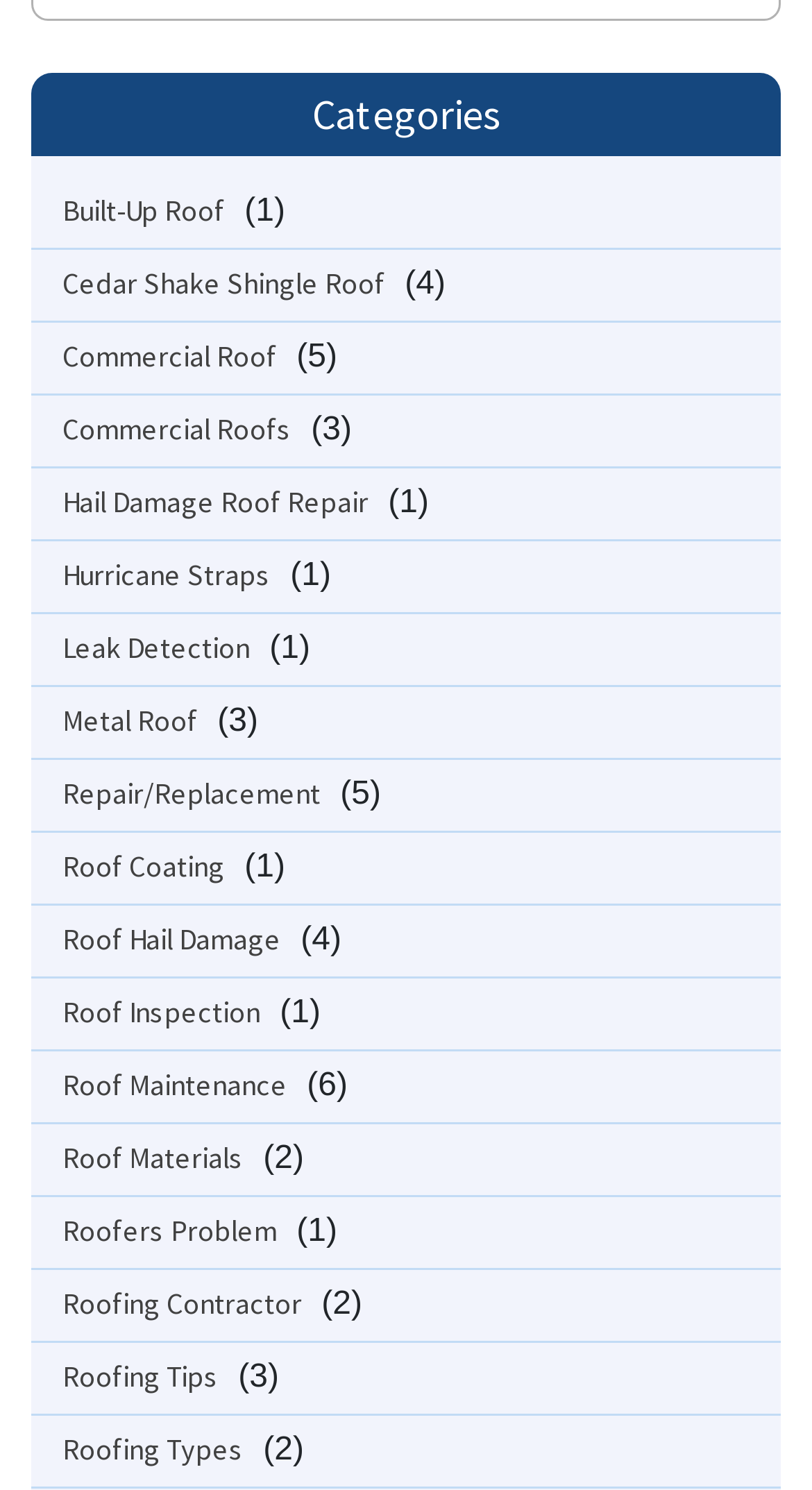Provide the bounding box coordinates of the section that needs to be clicked to accomplish the following instruction: "Learn about Hail Damage Roof Repair."

[0.077, 0.323, 0.467, 0.351]